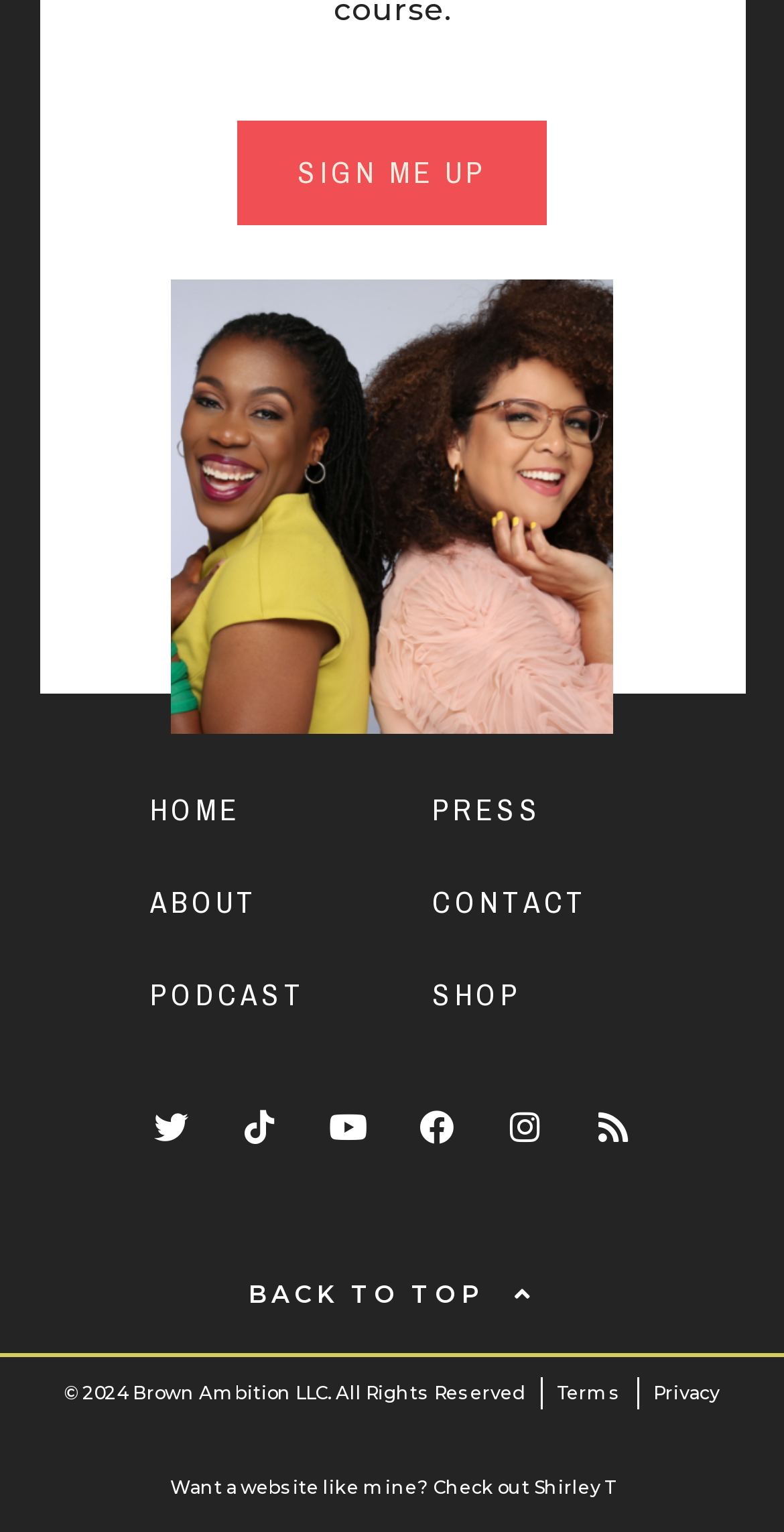Please find the bounding box coordinates of the element that must be clicked to perform the given instruction: "Go to the home page". The coordinates should be four float numbers from 0 to 1, i.e., [left, top, right, bottom].

[0.14, 0.499, 0.5, 0.559]